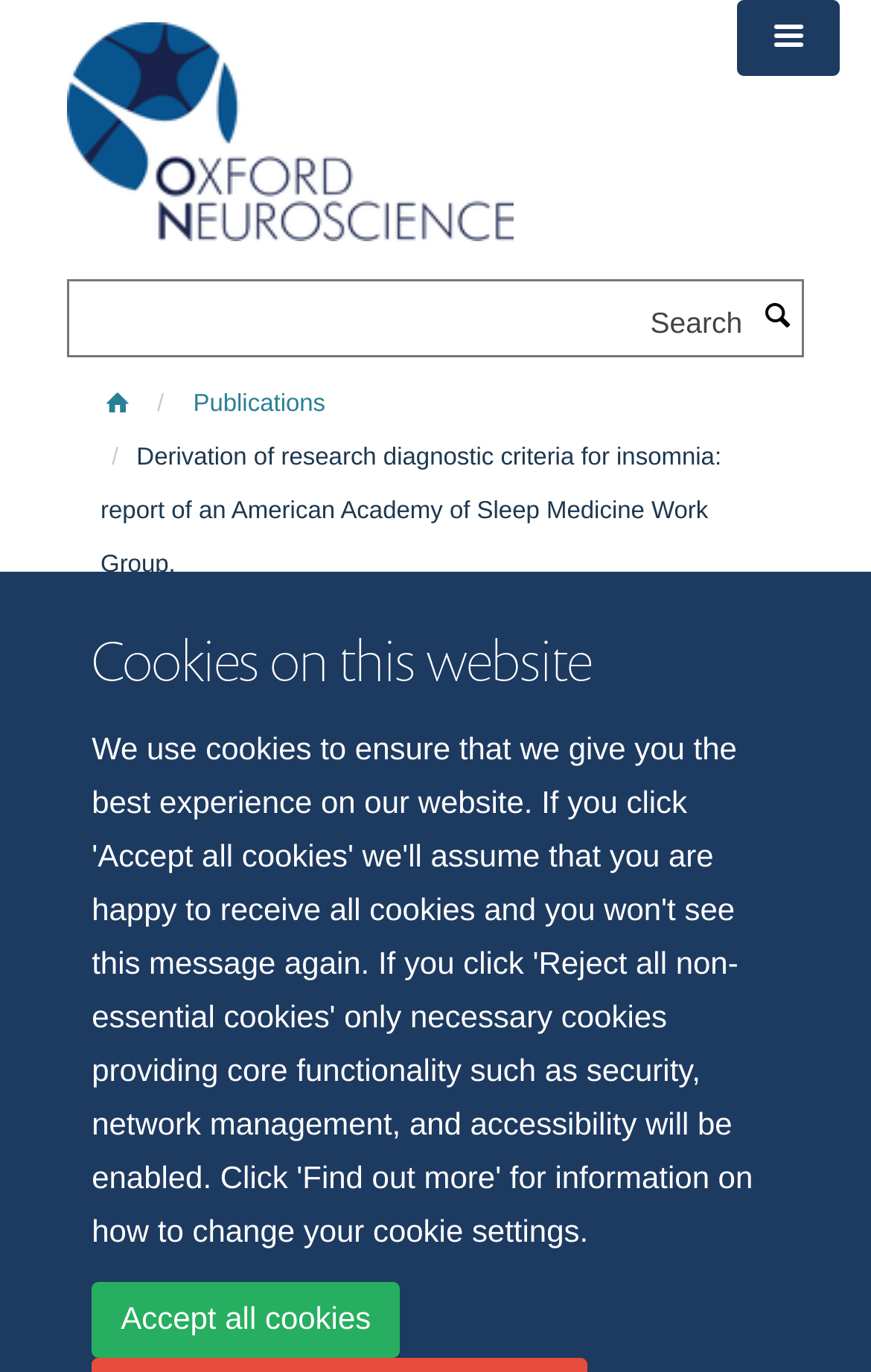Identify the bounding box for the UI element that is described as follows: "Hugo Blox Builder".

None